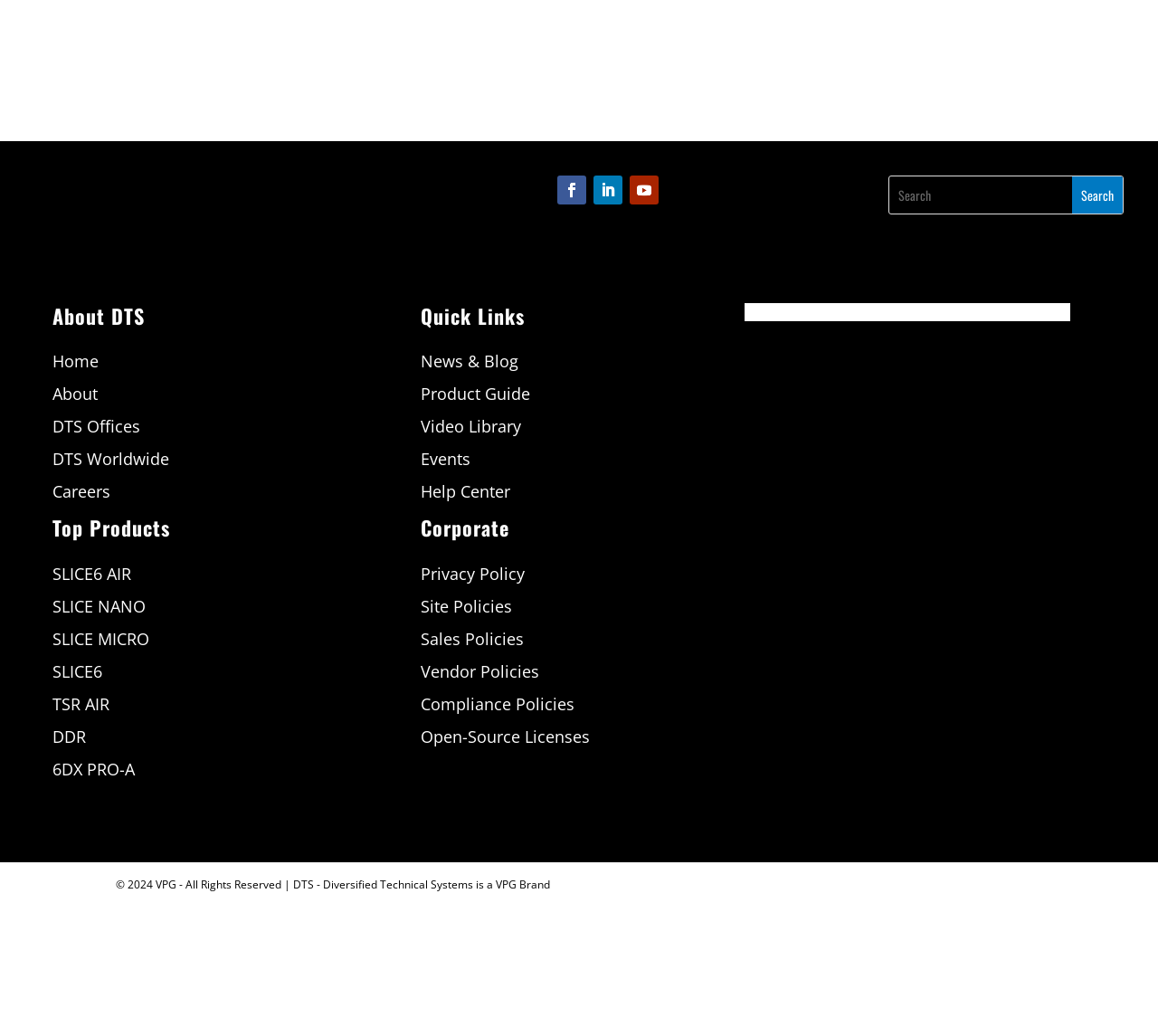Using the image as a reference, answer the following question in as much detail as possible:
How many product links are listed under 'Top Products'?

Under the 'Top Products' heading, there are 7 product links listed, including 'SLICE6 AIR', 'SLICE NANO', 'SLICE MICRO', 'SLICE6', 'TSR AIR', 'DDR', and '6DX PRO-A'.